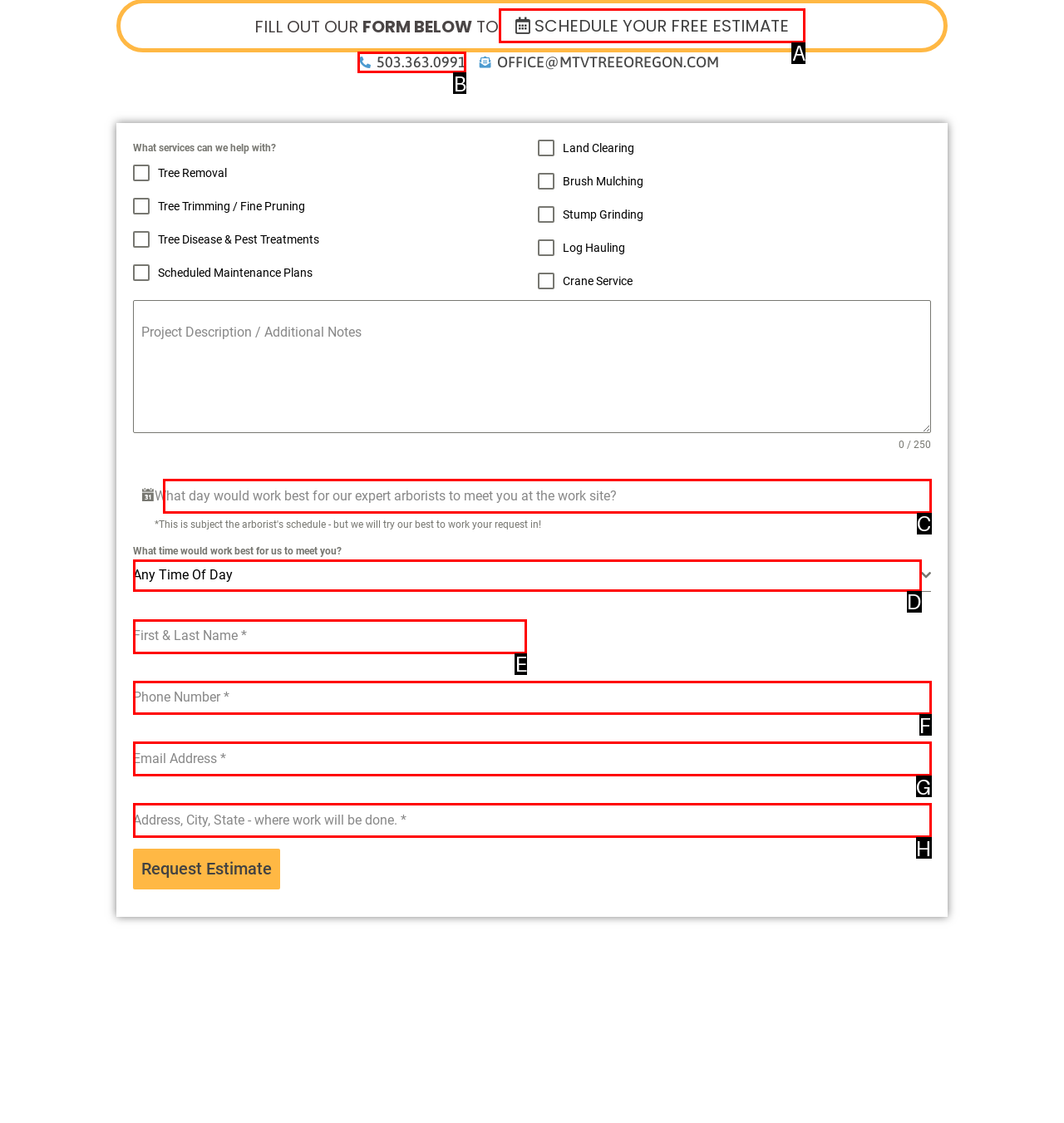Look at the highlighted elements in the screenshot and tell me which letter corresponds to the task: Schedule a free estimate.

A